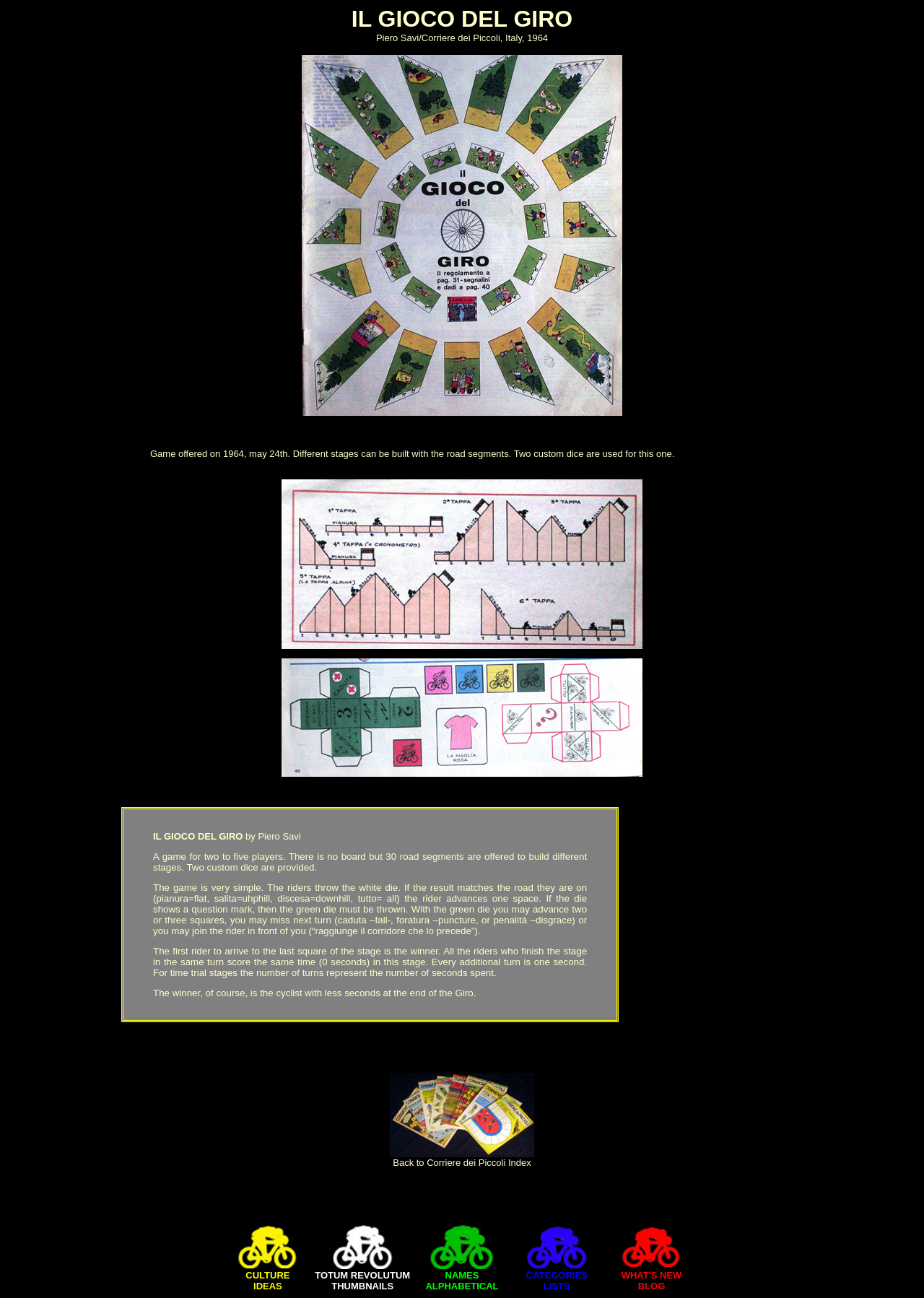How many players can play the game?
Give a thorough and detailed response to the question.

I found the answer by reading the text in the blockquote elements. The text 'A game for two to five players.' is a clear indication of the number of players that can play the game.